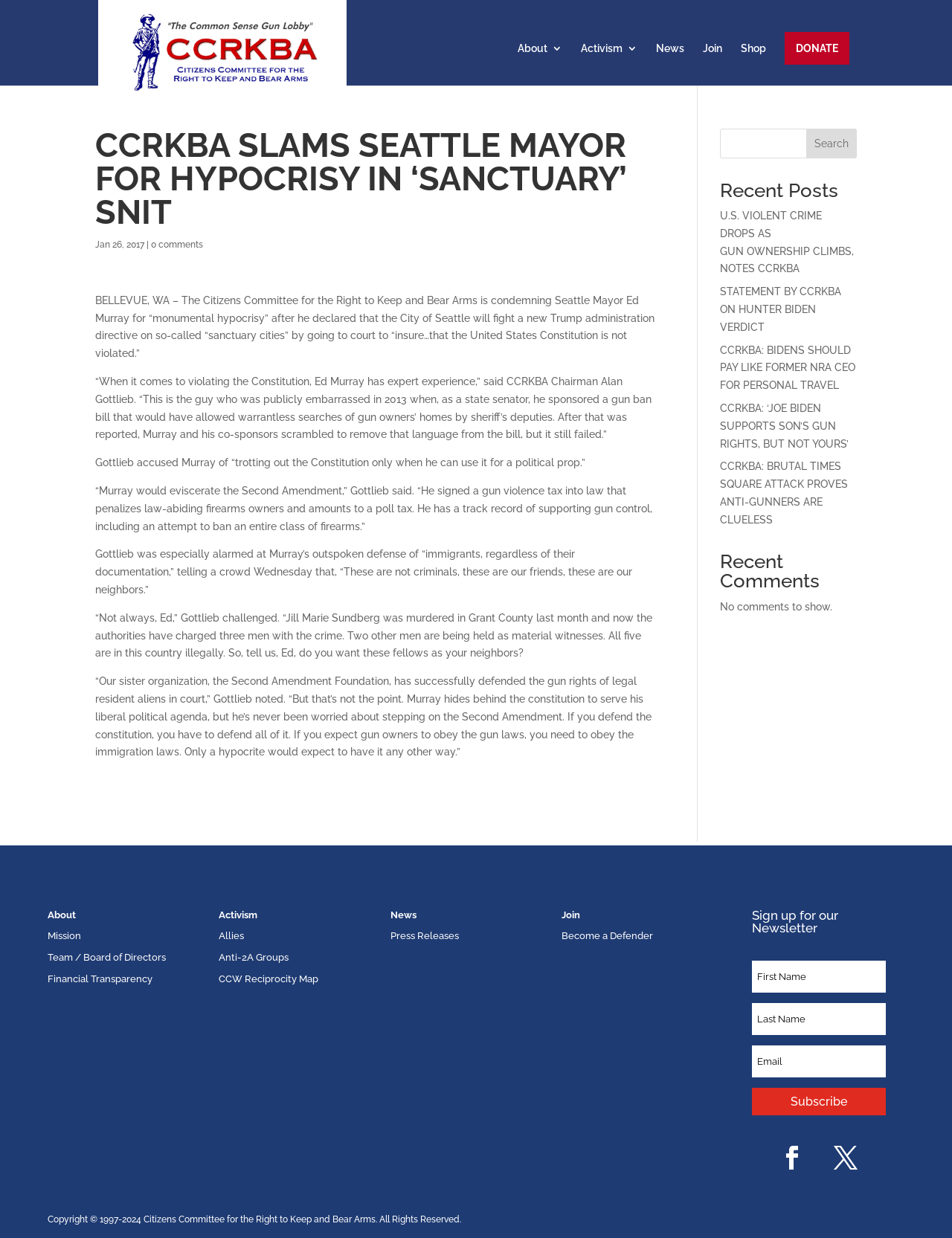Determine the bounding box coordinates of the target area to click to execute the following instruction: "Subscribe to the newsletter."

[0.79, 0.879, 0.93, 0.901]